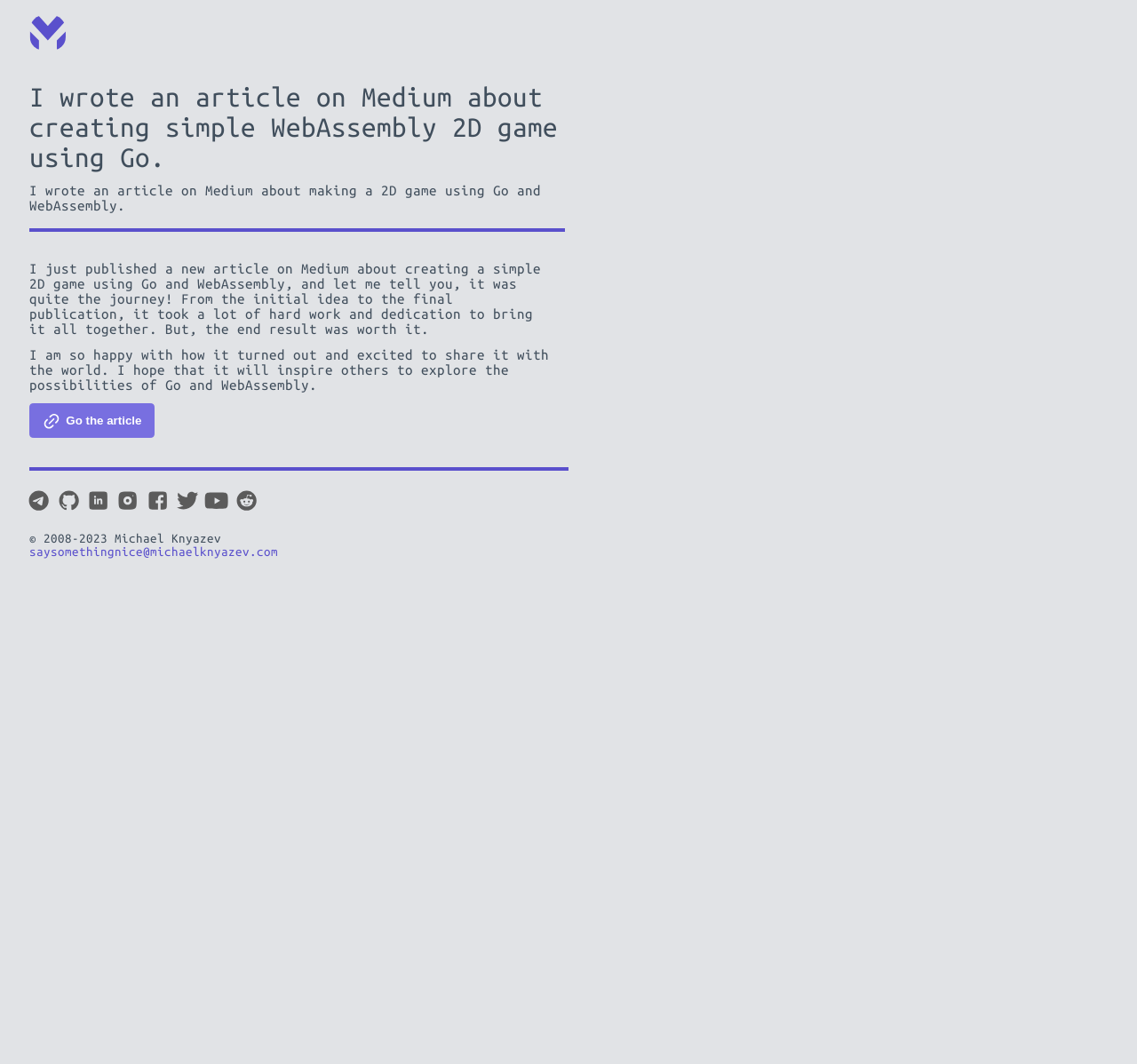Generate a thorough description of the webpage.

The webpage appears to be a personal blog or article page, with a focus on the author's recent article about creating a 2D game using WebAssembly and Go language. 

At the top of the page, there is a heading that reads "I wrote an article on Medium about creating simple WebAssembly 2D game using Go." Below this heading, there is a brief summary of the article, which mentions the author's journey of creating the game and their excitement to share it with the world. 

Following the summary, there is a call-to-action button that says "Go the article", which is accompanied by a small image. This button is likely a link to the full article on Medium.

On the bottom of the page, there is a section with several small images, each accompanied by a link. These links may be social media profiles or other online platforms. 

At the very bottom of the page, there is a copyright notice that reads "© 2008-2023 Michael Knyazev", along with a link to the author's email address.